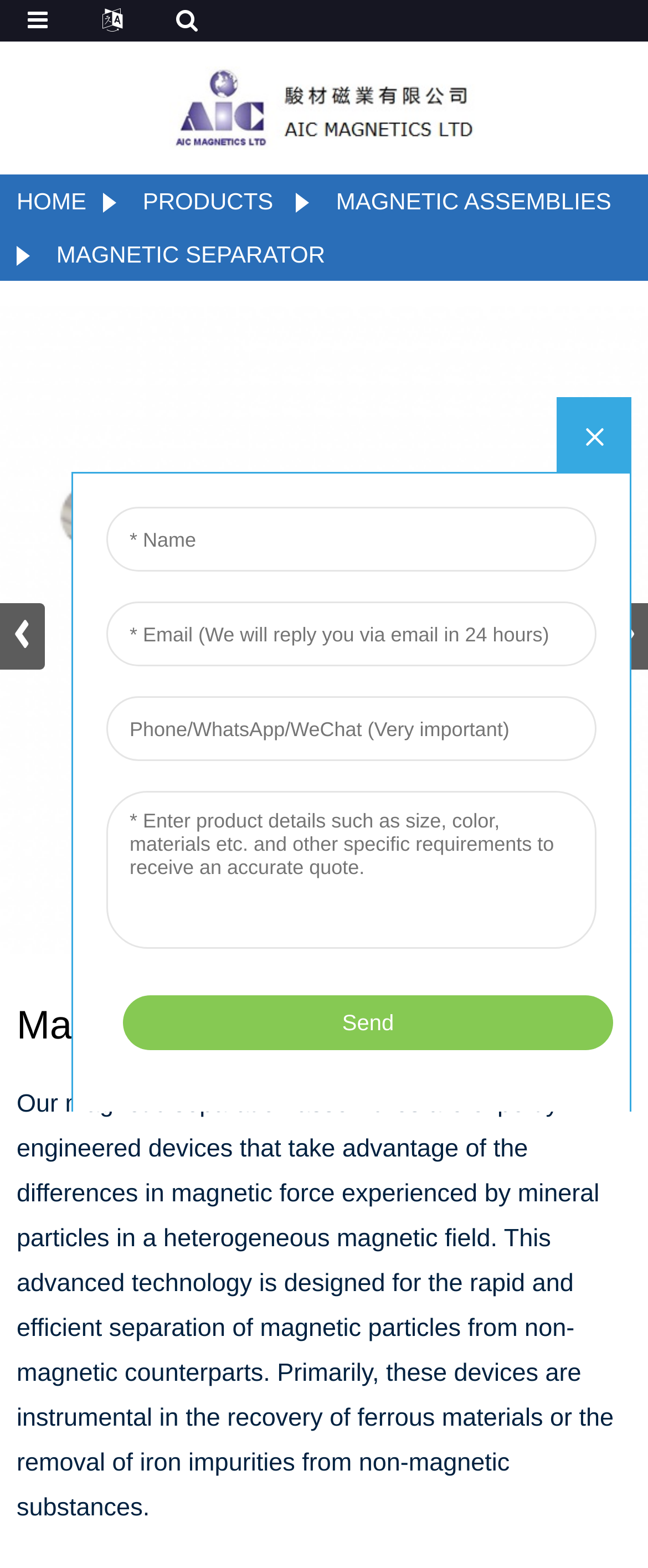Locate the UI element described as follows: "alt="home03"". Return the bounding box coordinates as four float numbers between 0 and 1 in the order [left, top, right, bottom].

[0.261, 0.059, 0.739, 0.076]